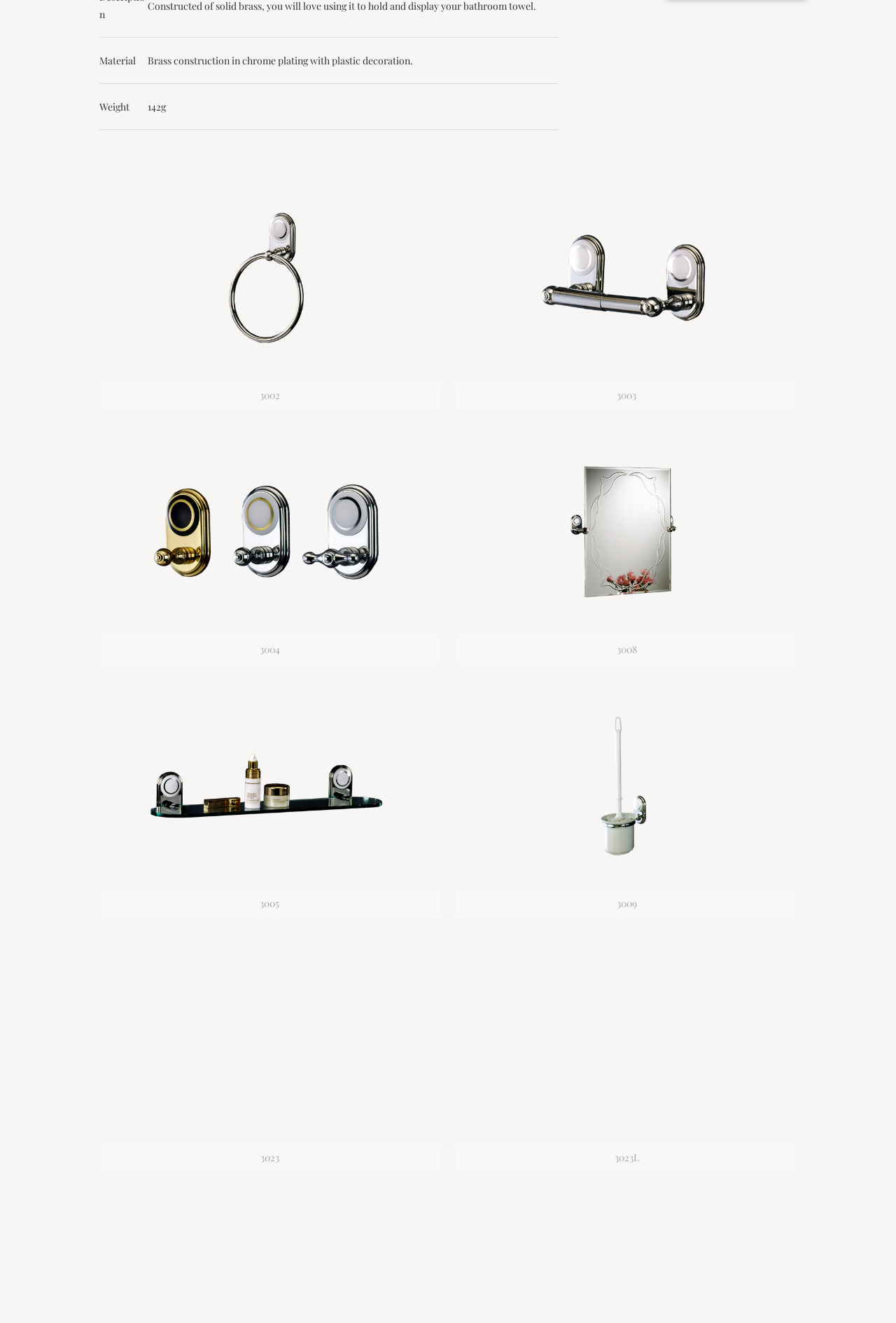Specify the bounding box coordinates of the element's region that should be clicked to achieve the following instruction: "View product 3023". The bounding box coordinates consist of four float numbers between 0 and 1, in the format [left, top, right, bottom].

[0.29, 0.87, 0.311, 0.88]